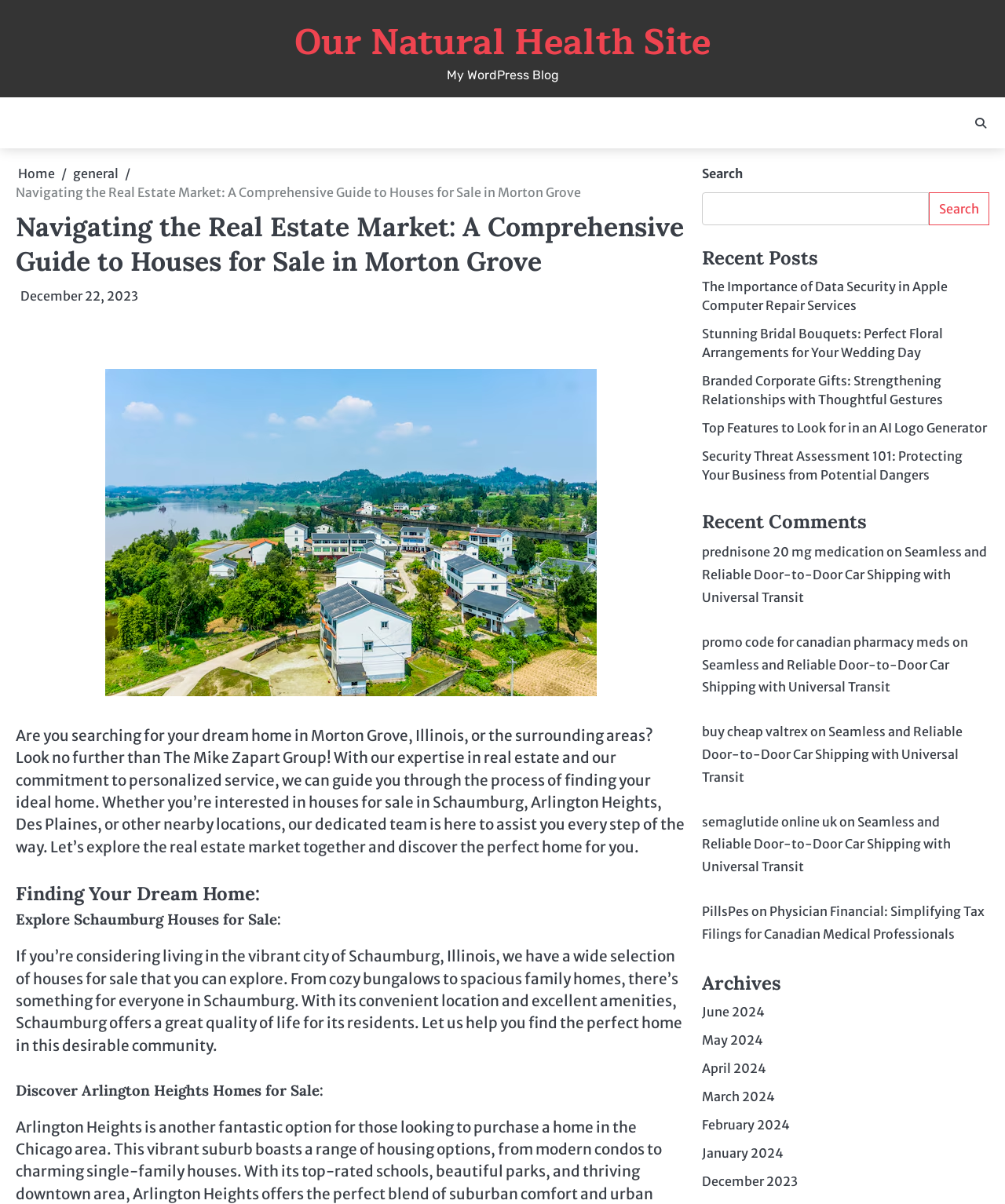Determine the bounding box coordinates of the region that needs to be clicked to achieve the task: "Read the article 'Biophilic Design Elements: Bringing the Outdoors In'".

None